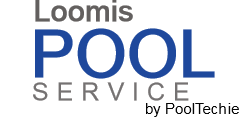Examine the image carefully and respond to the question with a detailed answer: 
What is the color of the font used for 'Loomis'?

The caption states that 'Above this, the word 'Loomis' is rendered in a sophisticated gray font', which indicates that the color of the font used for 'Loomis' is gray.